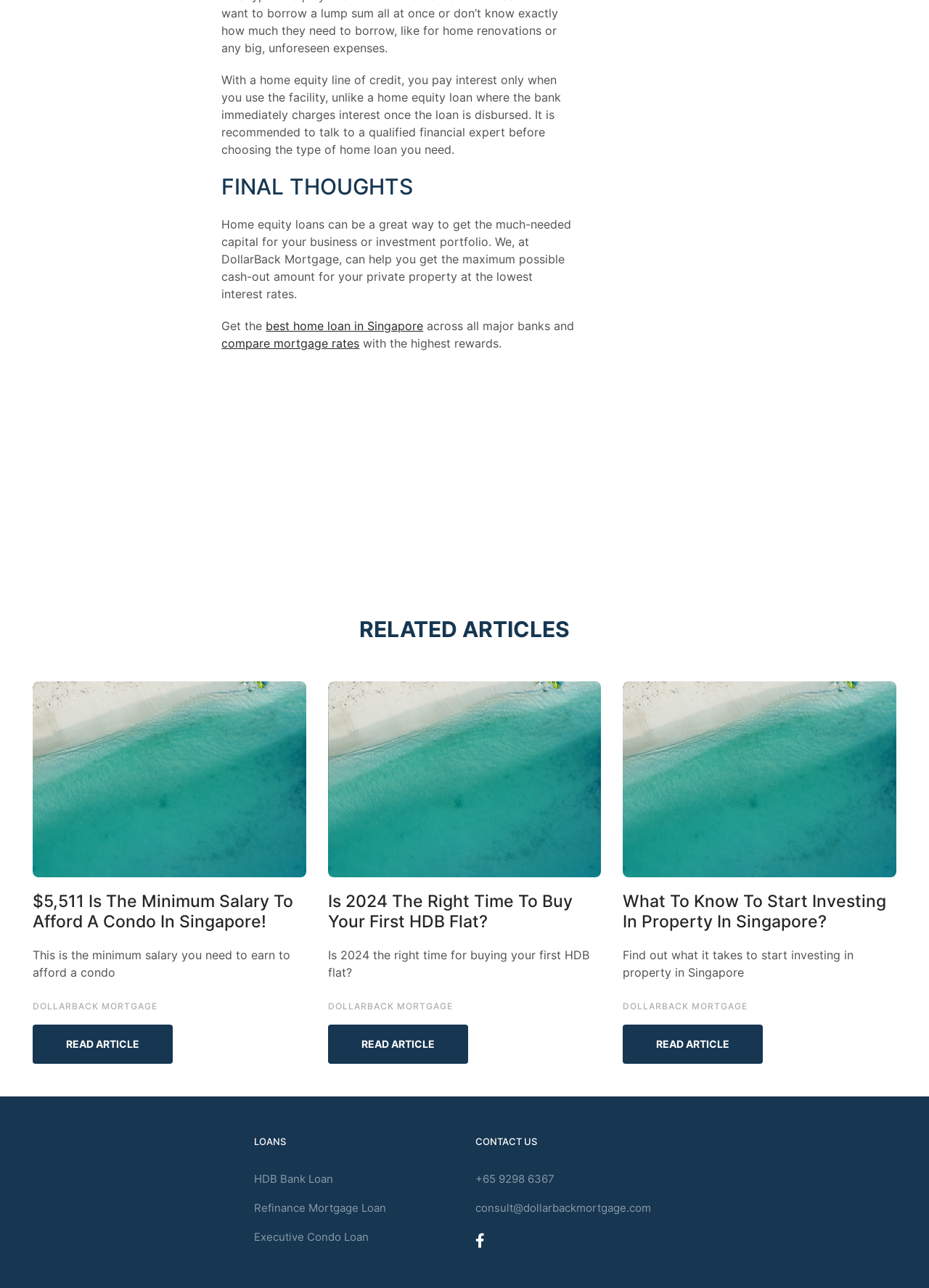What type of loan is recommended to talk to a financial expert about?
Refer to the image and provide a detailed answer to the question.

According to the StaticText element with the text 'With a home equity line of credit, you pay interest only when you use the facility, unlike a home equity loan where the bank immediately charges interest once the loan is disbursed. It is recommended to talk to a qualified financial expert before choosing the type of home loan you need.', it is recommended to talk to a financial expert about a home equity loan.